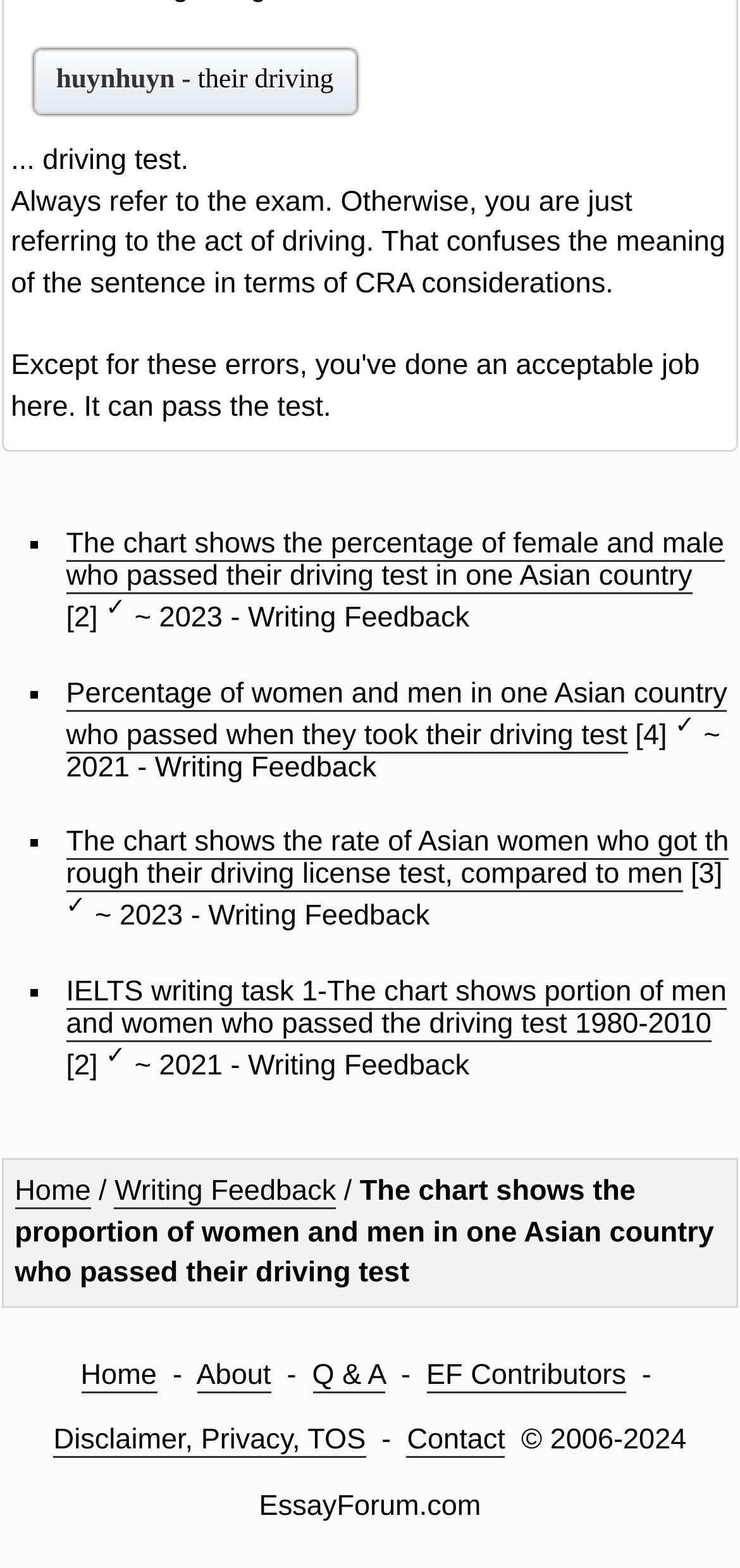Using the webpage screenshot, find the UI element described by About. Provide the bounding box coordinates in the format (top-left x, top-left y, bottom-right x, bottom-right y), ensuring all values are floating point numbers between 0 and 1.

[0.265, 0.866, 0.366, 0.888]